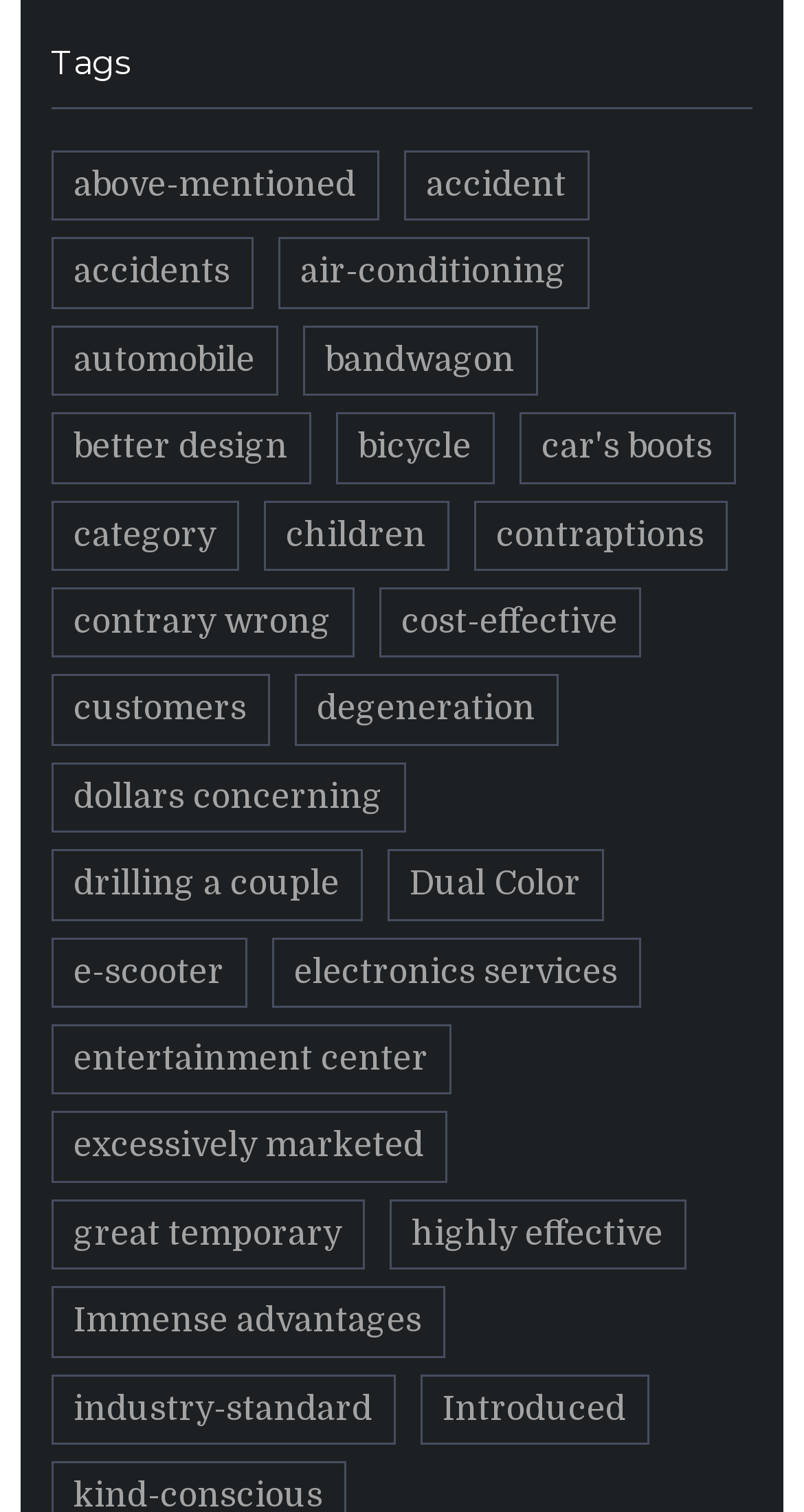Please mark the bounding box coordinates of the area that should be clicked to carry out the instruction: "view the 'air-conditioning' category".

[0.346, 0.157, 0.733, 0.204]